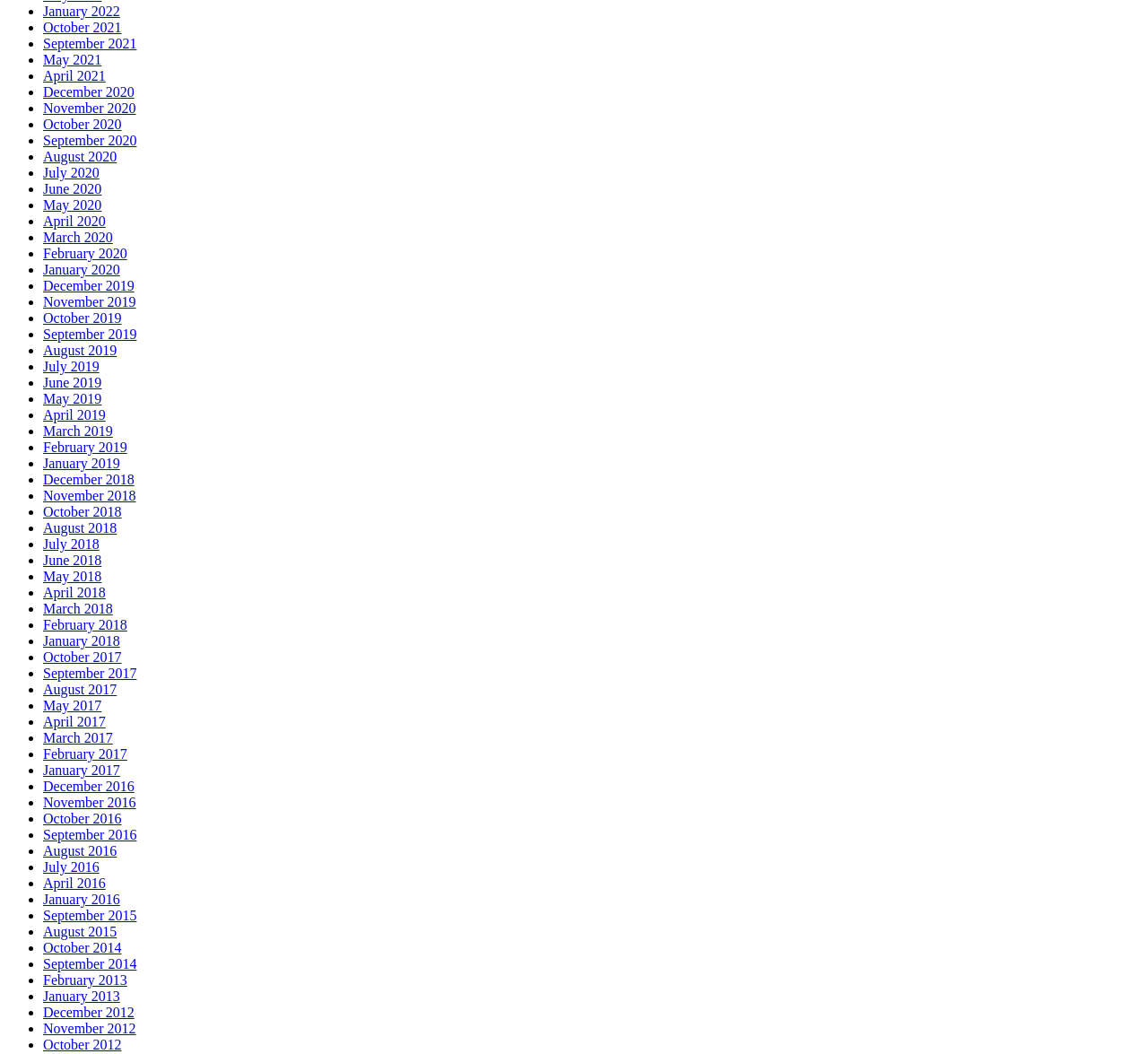Locate the bounding box coordinates of the element's region that should be clicked to carry out the following instruction: "View October 2021". The coordinates need to be four float numbers between 0 and 1, i.e., [left, top, right, bottom].

[0.038, 0.019, 0.106, 0.034]